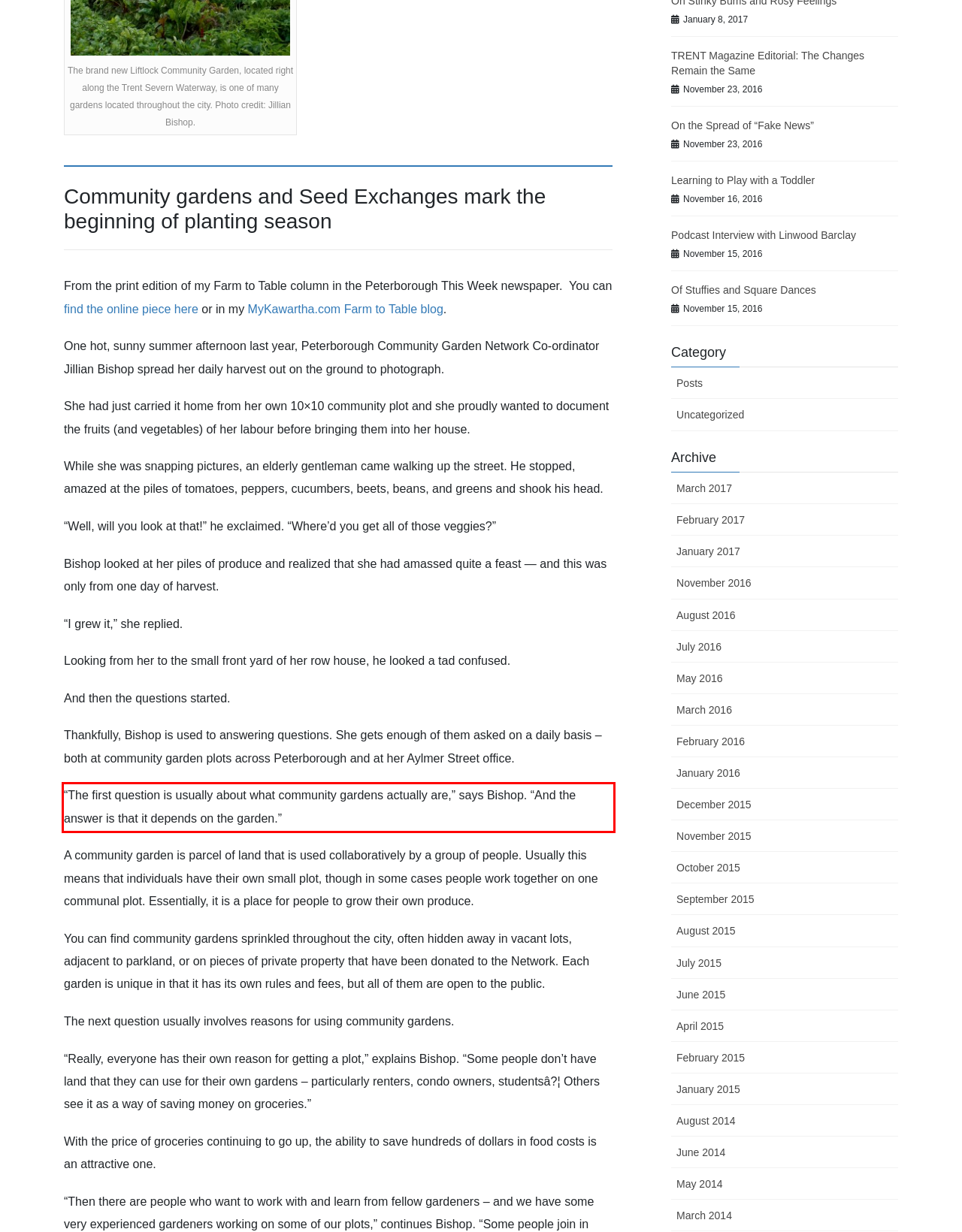Please examine the screenshot of the webpage and read the text present within the red rectangle bounding box.

“The first question is usually about what community gardens actually are,” says Bishop. “And the answer is that it depends on the garden.”